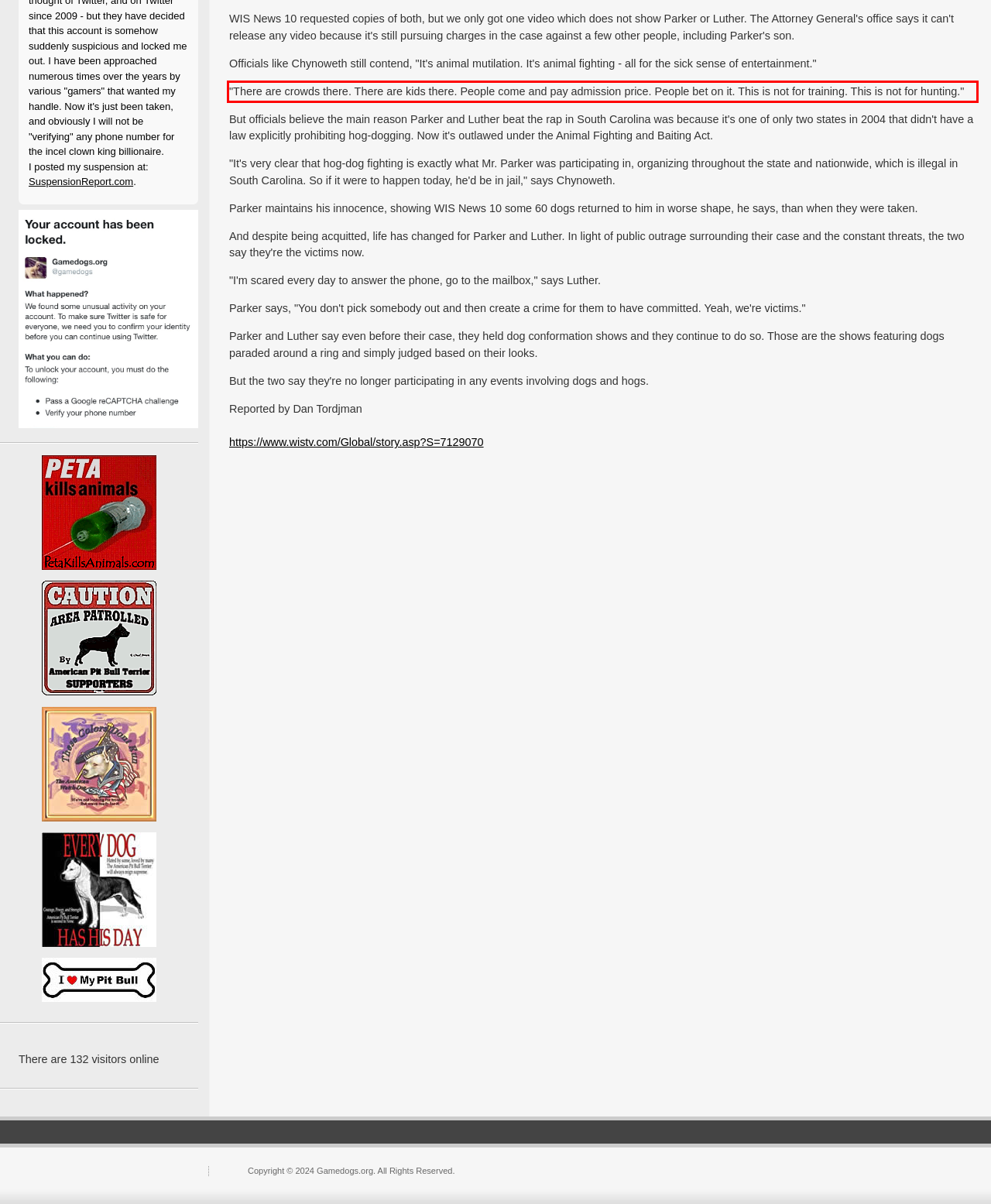With the provided screenshot of a webpage, locate the red bounding box and perform OCR to extract the text content inside it.

"There are crowds there. There are kids there. People come and pay admission price. People bet on it. This is not for training. This is not for hunting."